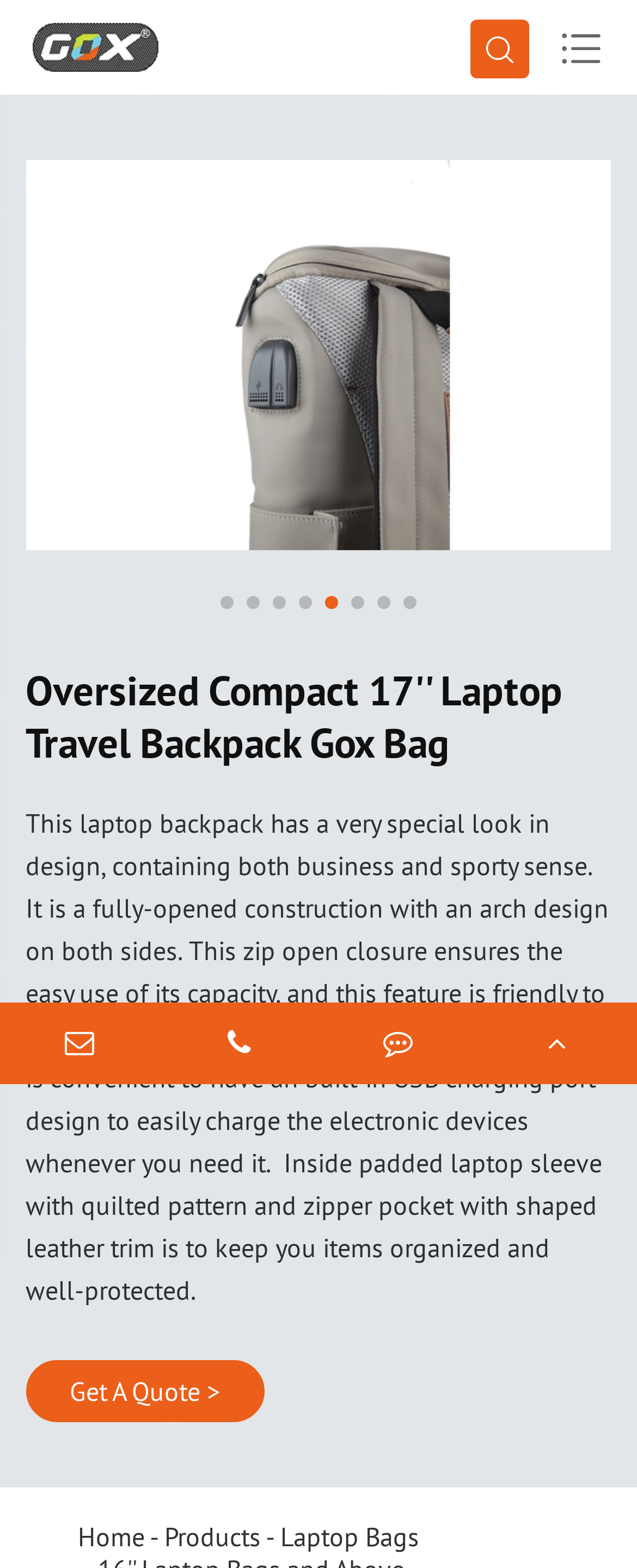Identify the bounding box coordinates necessary to click and complete the given instruction: "View laptop bags".

[0.44, 0.97, 0.658, 0.991]